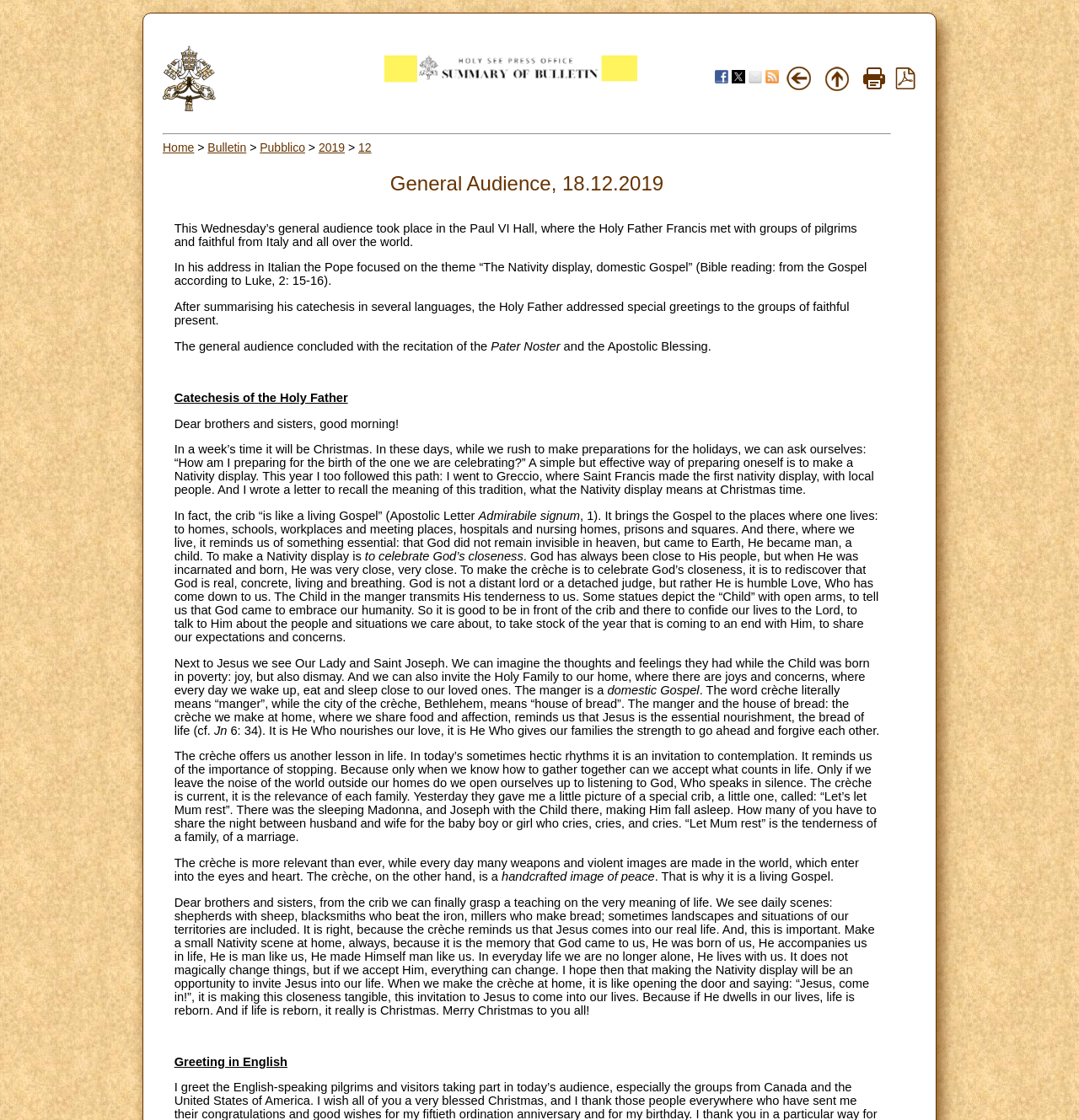What is the last item in the top row?
Using the details from the image, give an elaborate explanation to answer the question.

I looked at the top row and found that the last item is a link with an image of a Pdf icon, which indicates that it is a link to download the content in Pdf format.